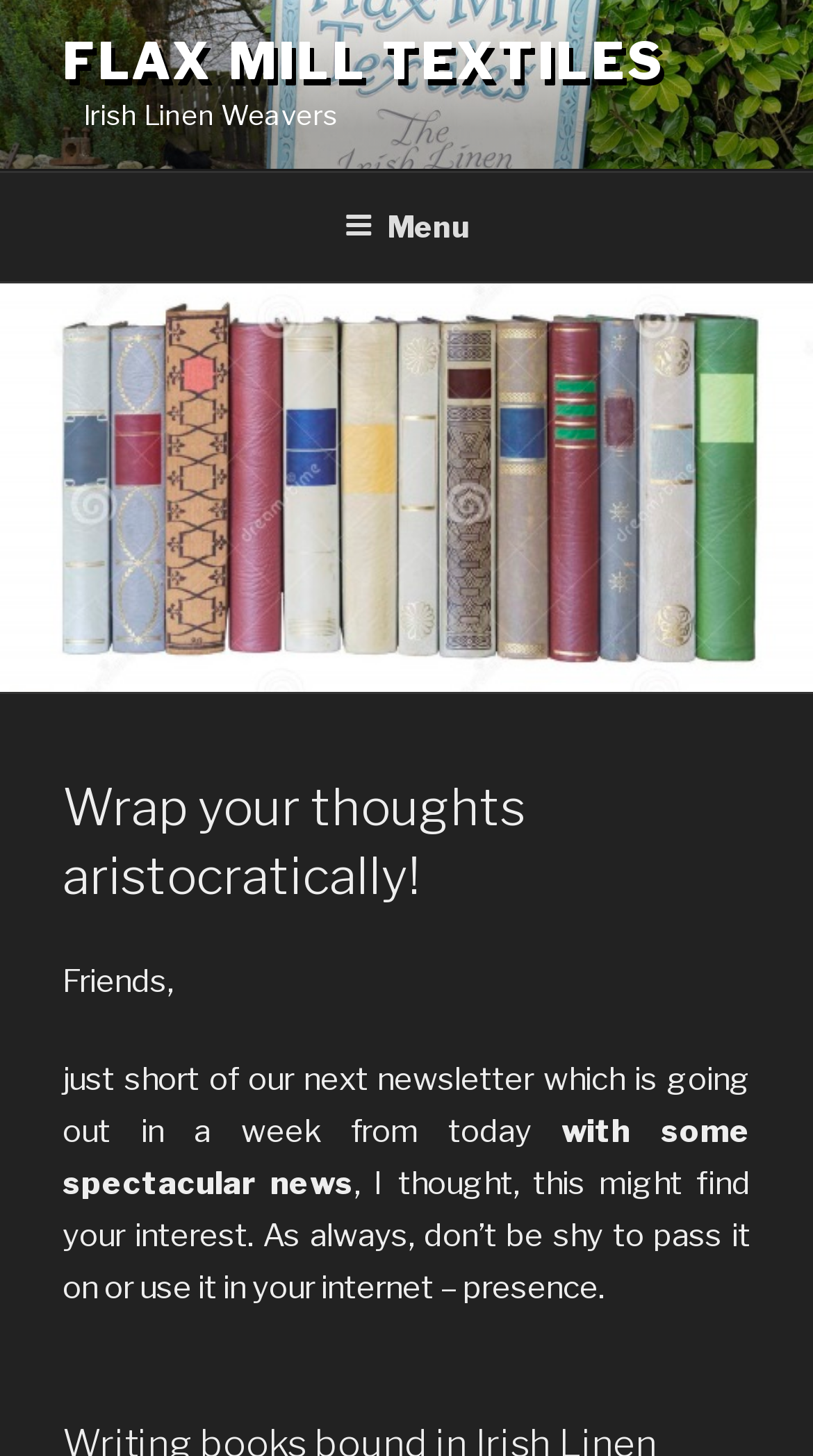Provide your answer in a single word or phrase: 
What is the name of the craftshop?

Flax Mill Textiles